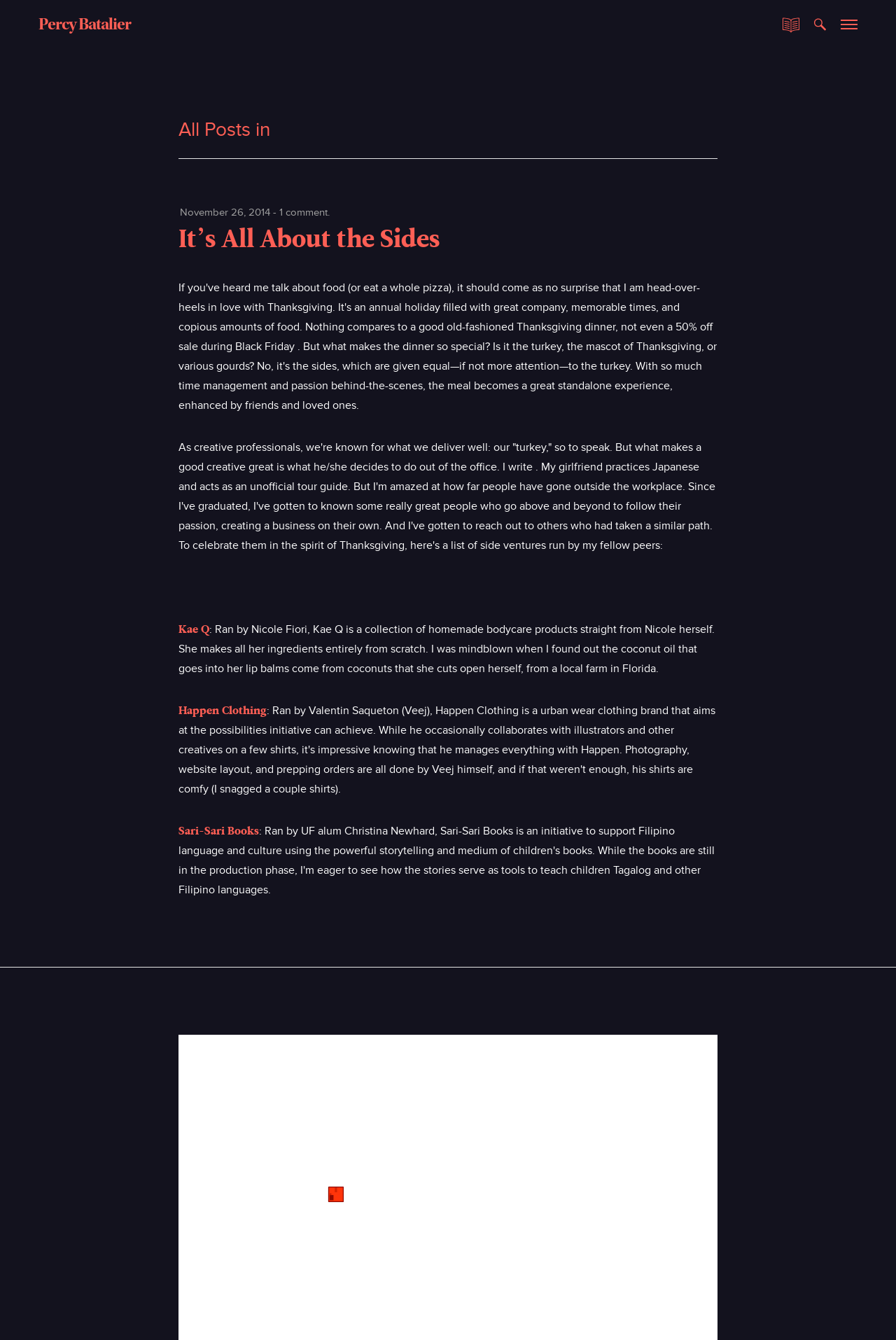Explain in detail what is displayed on the webpage.

This webpage appears to be a personal portfolio or blog of an individual named Percy Batalier. At the top, there is a heading with the name "Percy Batalier" and a link to the same name. To the right of the heading, there are two small images, likely icons or logos.

Below the heading, there is a navigation menu with links to different sections of the website, including "Work", "About", "Blog", "Playlist", and social media profiles such as Twitter, Dribbble, LinkedIn, Instagram, and Working Not Working.

The main content of the page is an article or blog post with a heading "It’s All About the Sides". The article discusses the importance of side projects and ventures outside of one's main profession. The text is accompanied by links to specific side projects, including Kae Q, Happen Clothing, and Sari-Sari Books, which are described in detail.

There are a total of five links to specific dates or posts, including "November 26, 2014" and "1 comment". The page also has a heading "All Posts in" at the top, suggesting that this is a blog or article archive page. Overall, the webpage has a clean and simple design, with a focus on showcasing the author's writing and creative work.